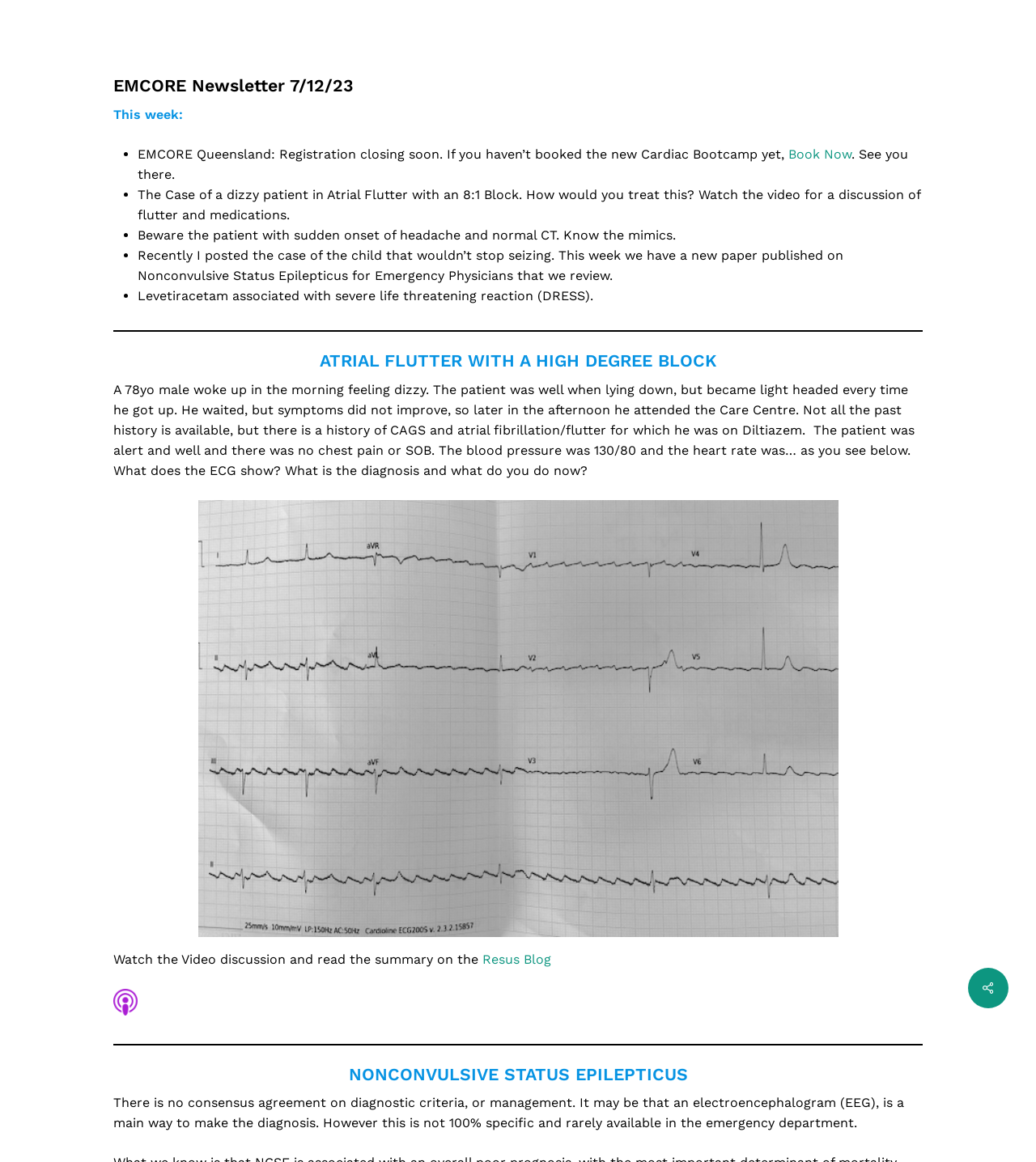What is the main topic of this newsletter?
Craft a detailed and extensive response to the question.

Based on the webpage, the main topic of this newsletter is EMCORE, which is likely a medical organization or conference, as it is mentioned in the title and has various links related to conferences and workshops.